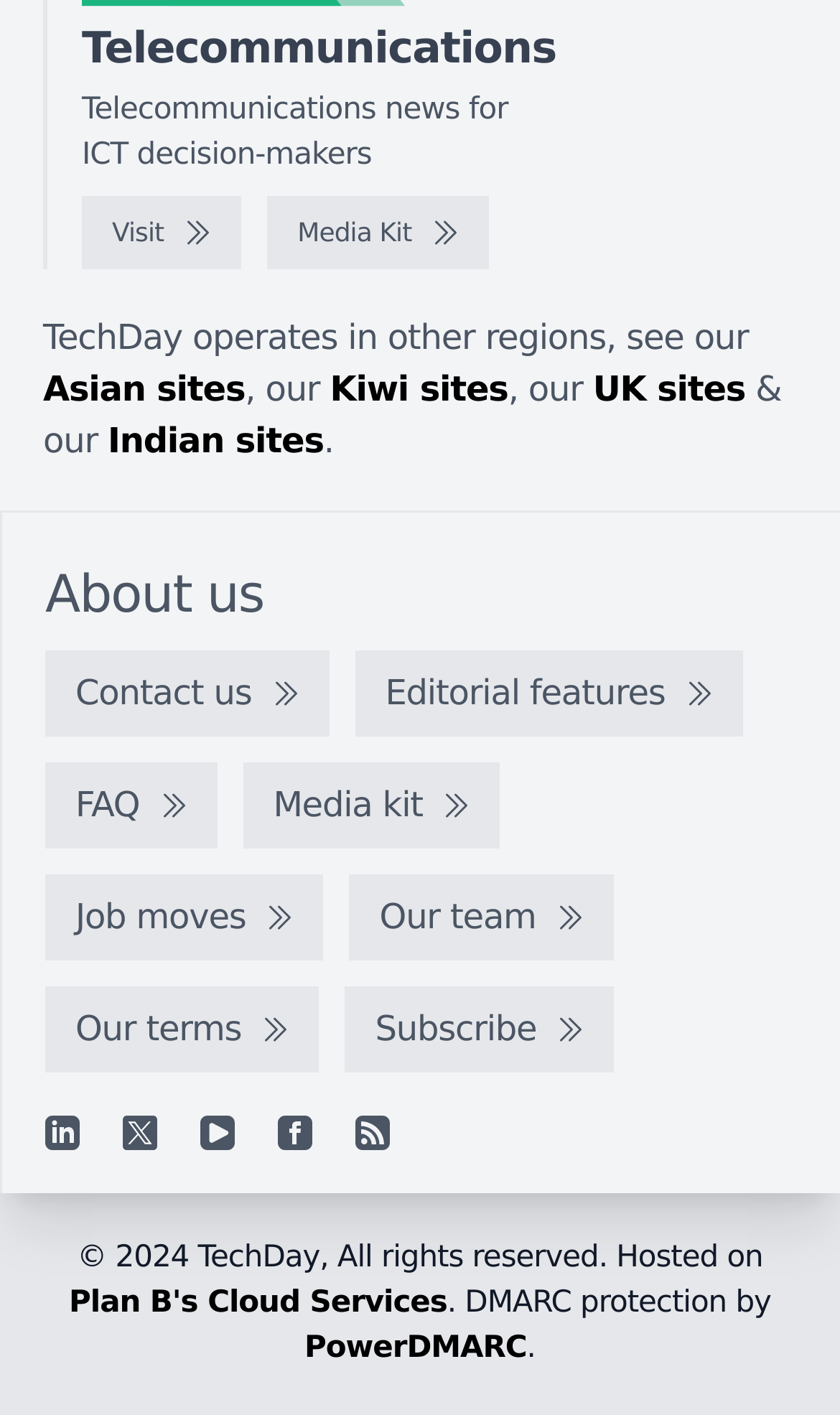Based on what you see in the screenshot, provide a thorough answer to this question: How many regions does TechDay operate in?

TechDay operates in four regions, which are Asia, Kiwi, UK, and India. This information is provided in the middle section of the webpage, where it mentions that TechDay operates in other regions.